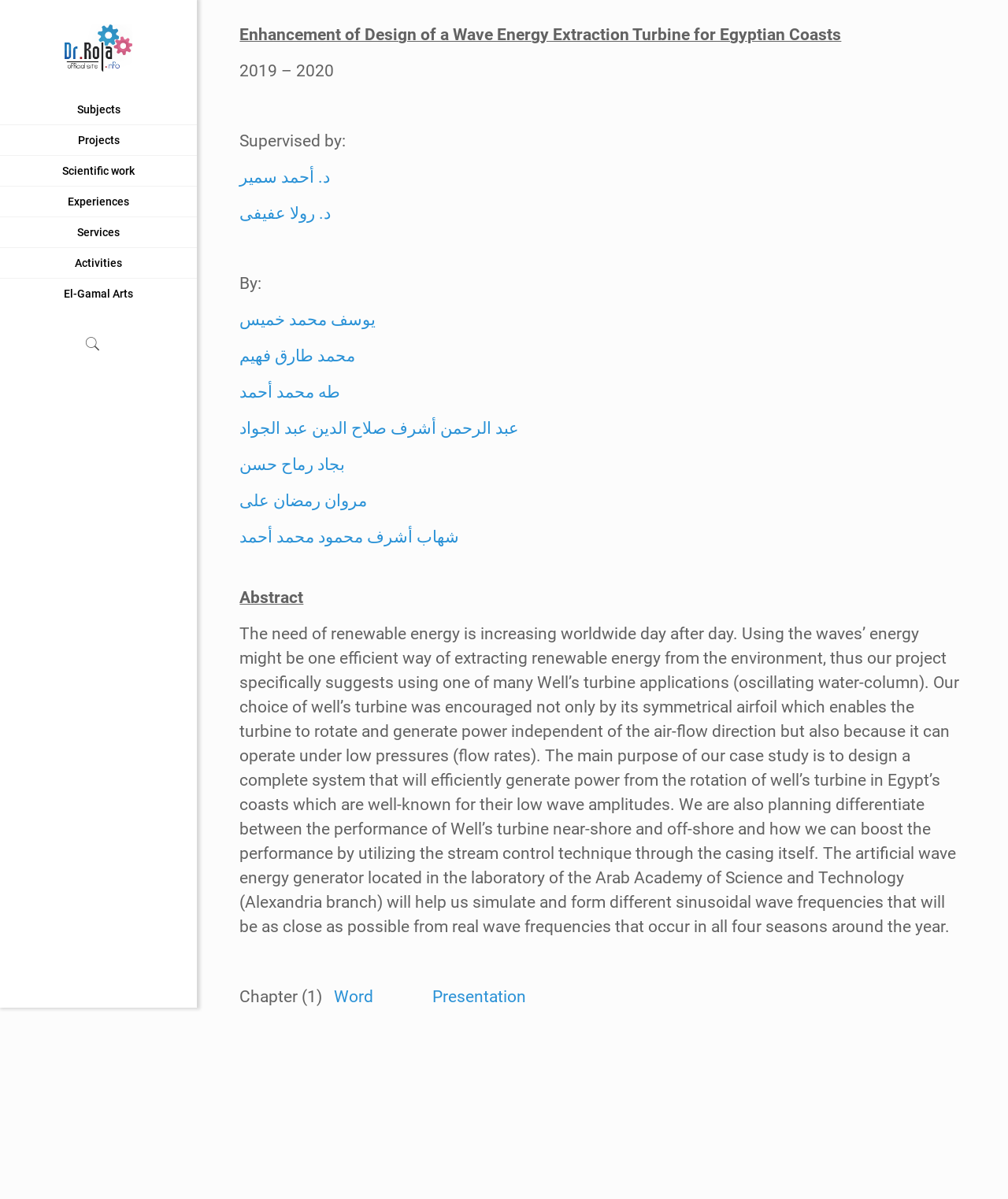How many team members are involved in the project?
Offer a detailed and full explanation in response to the question.

The team members involved in the project are يوسف محمد خميس, محمد طارق فهيم, طه محمد أحمد, عبد الرحمن أشرف صلاح الدين عبد الجواد, بجاد رماح حسن, مروان رمضان على, and شهاب أشرف محمود محمد أحمد, as listed in the 'By:' section of the webpage.